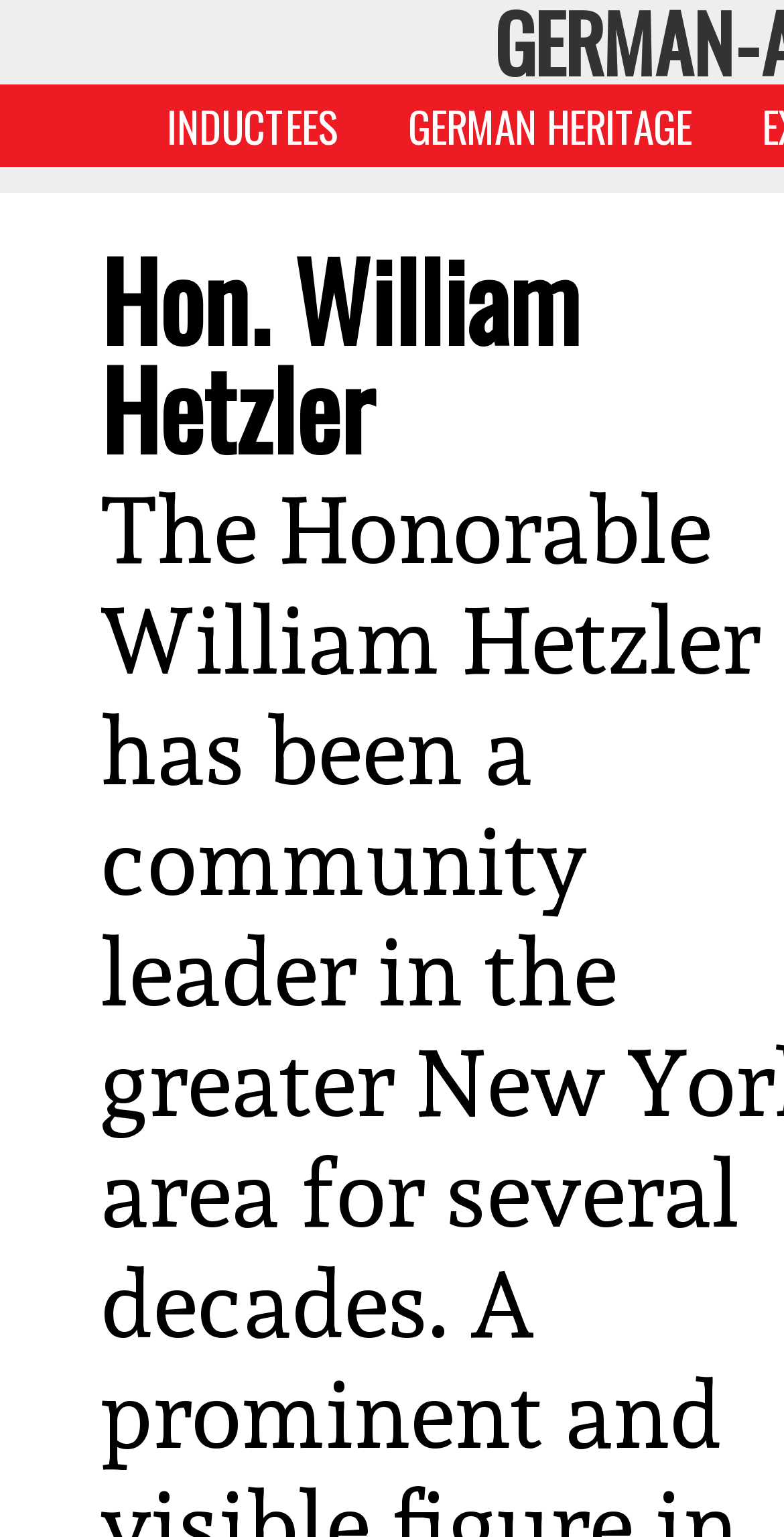Identify the bounding box for the described UI element. Provide the coordinates in (top-left x, top-left y, bottom-right x, bottom-right y) format with values ranging from 0 to 1: GERMAN HERITAGE

[0.521, 0.062, 0.882, 0.102]